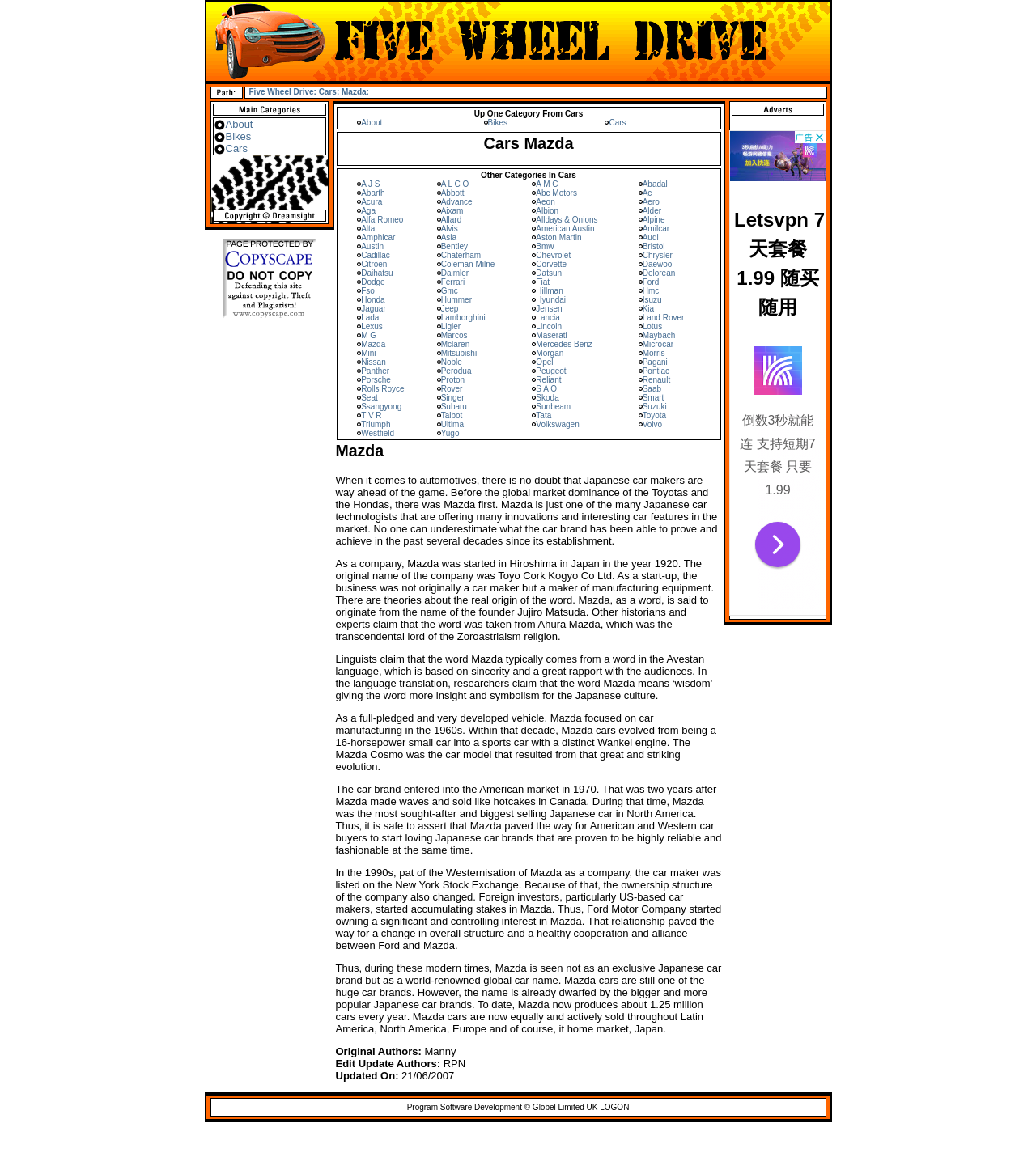What is the purpose of the 'CopyScape' image?
Please use the image to provide a one-word or short phrase answer.

Unknown